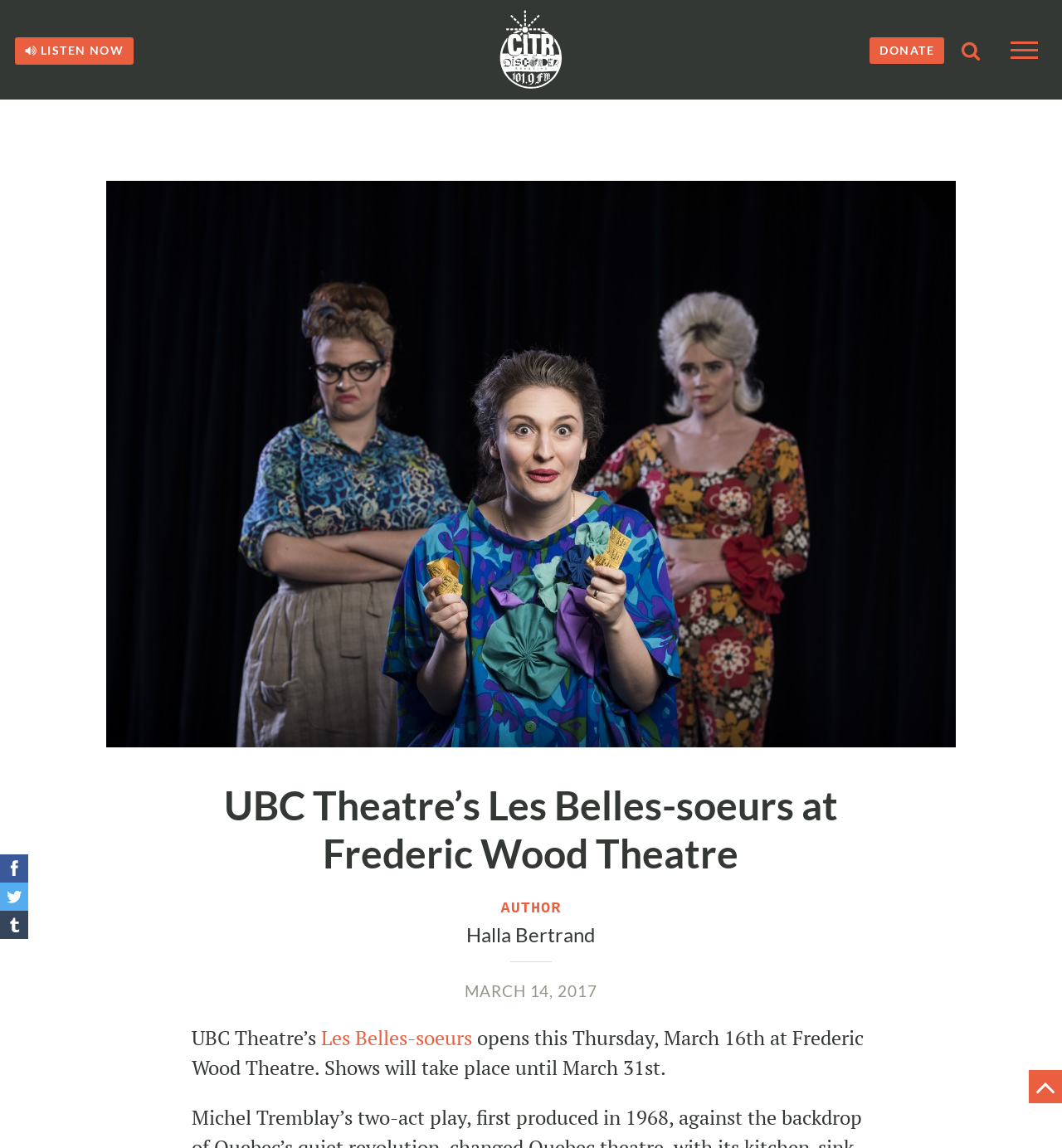Locate the bounding box coordinates of the area you need to click to fulfill this instruction: 'Apply for the job through the link'. The coordinates must be in the form of four float numbers ranging from 0 to 1: [left, top, right, bottom].

None